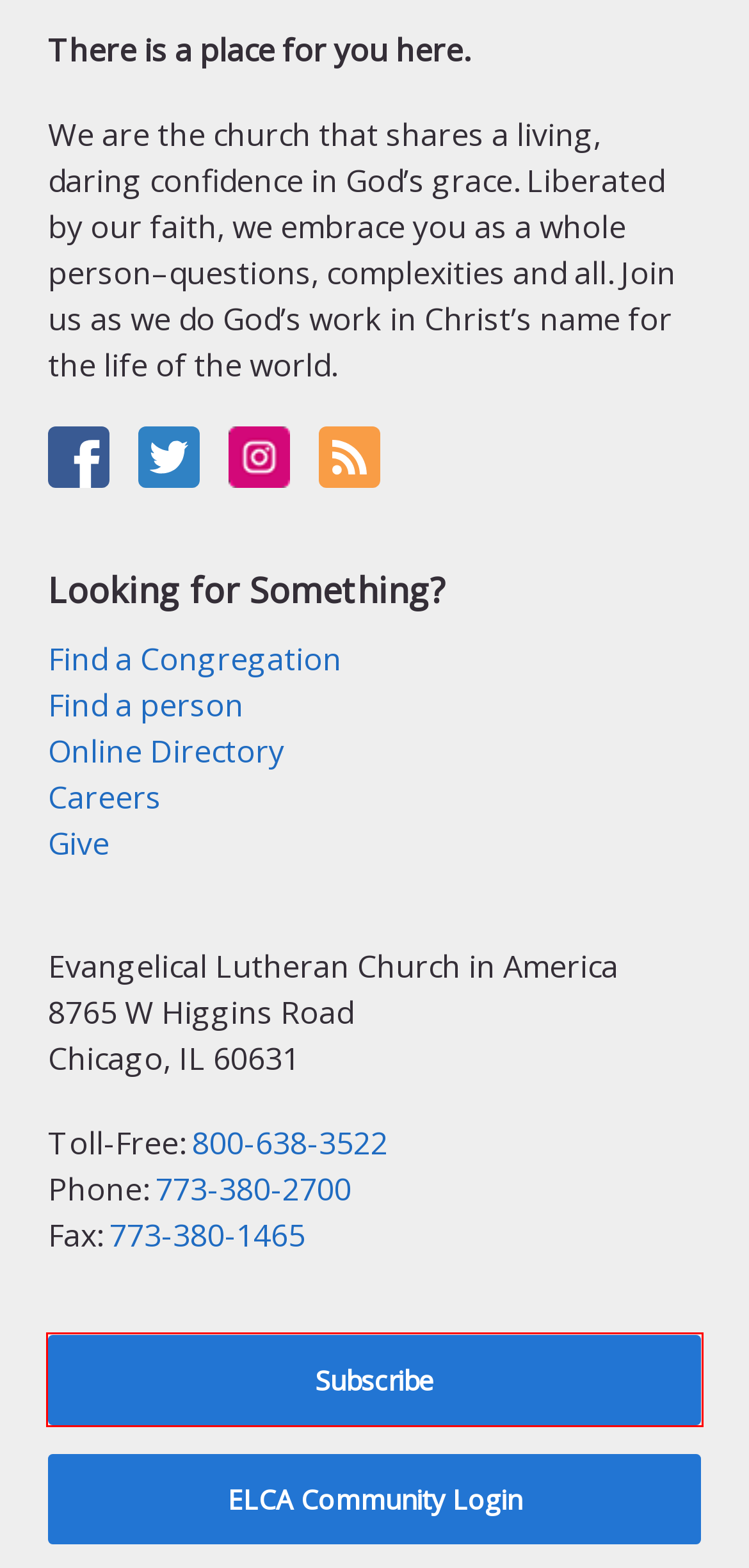You have a screenshot of a webpage with an element surrounded by a red bounding box. Choose the webpage description that best describes the new page after clicking the element inside the red bounding box. Here are the candidates:
A. oremus Bible Browser : James 3:1-12
B. ShieldSquare Block
C. Home - Living Lutheran
D. oremus Bible Browser : James 3:1
E. oremus Bible Browser : Mark 8:27-38
F. ELCA Blogs      » Blog Archive
        - Evangelical Lutheran Church in America
G. Evangelical Lutheran Church in America
H. Agnusday.org - The Lectionary Comic

G